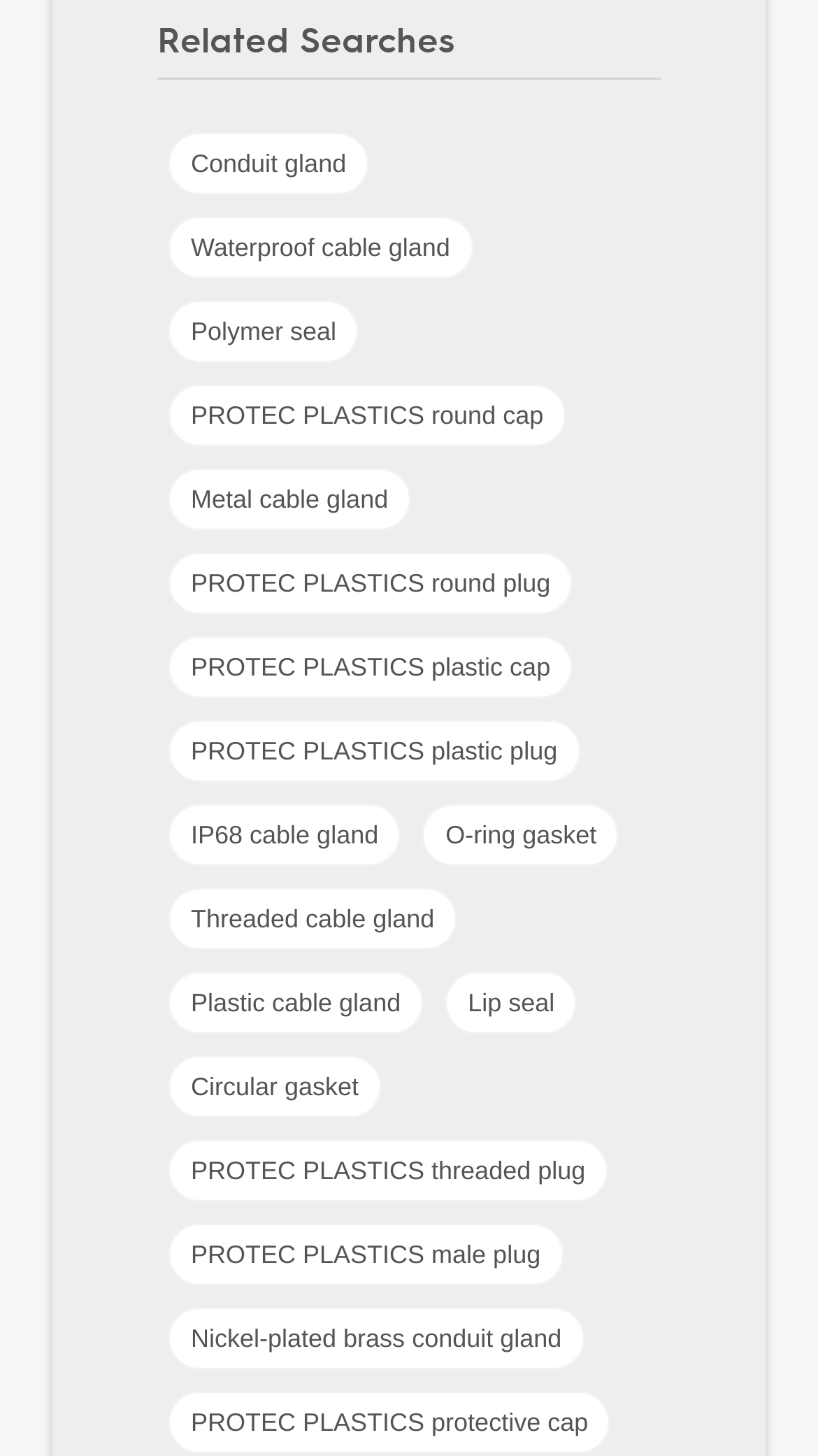Identify the bounding box for the UI element specified in this description: "Circular gasket". The coordinates must be four float numbers between 0 and 1, formatted as [left, top, right, bottom].

[0.205, 0.725, 0.467, 0.768]